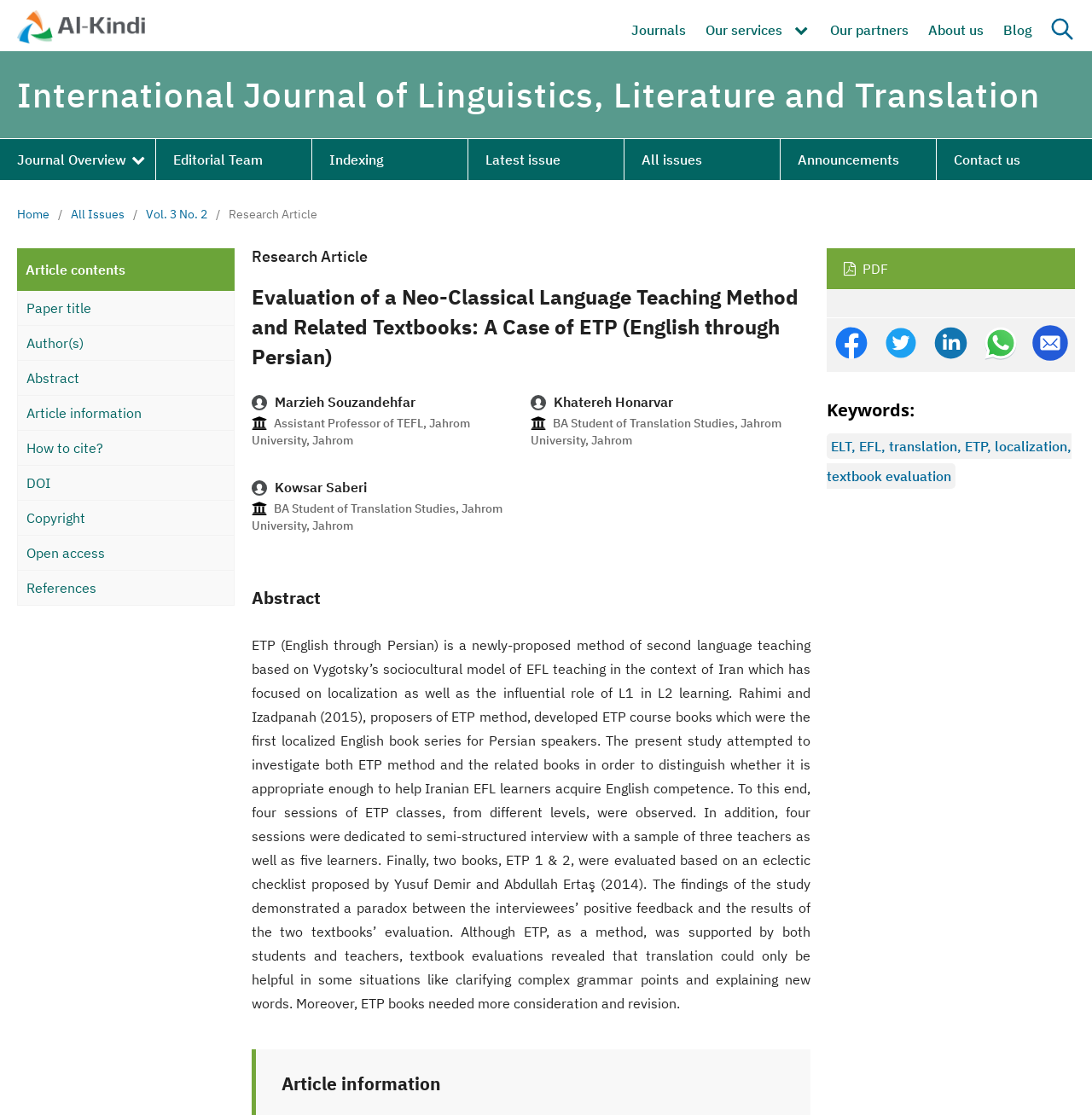Please locate the bounding box coordinates of the element that should be clicked to complete the given instruction: "Download the article in PDF".

[0.757, 0.222, 0.984, 0.259]